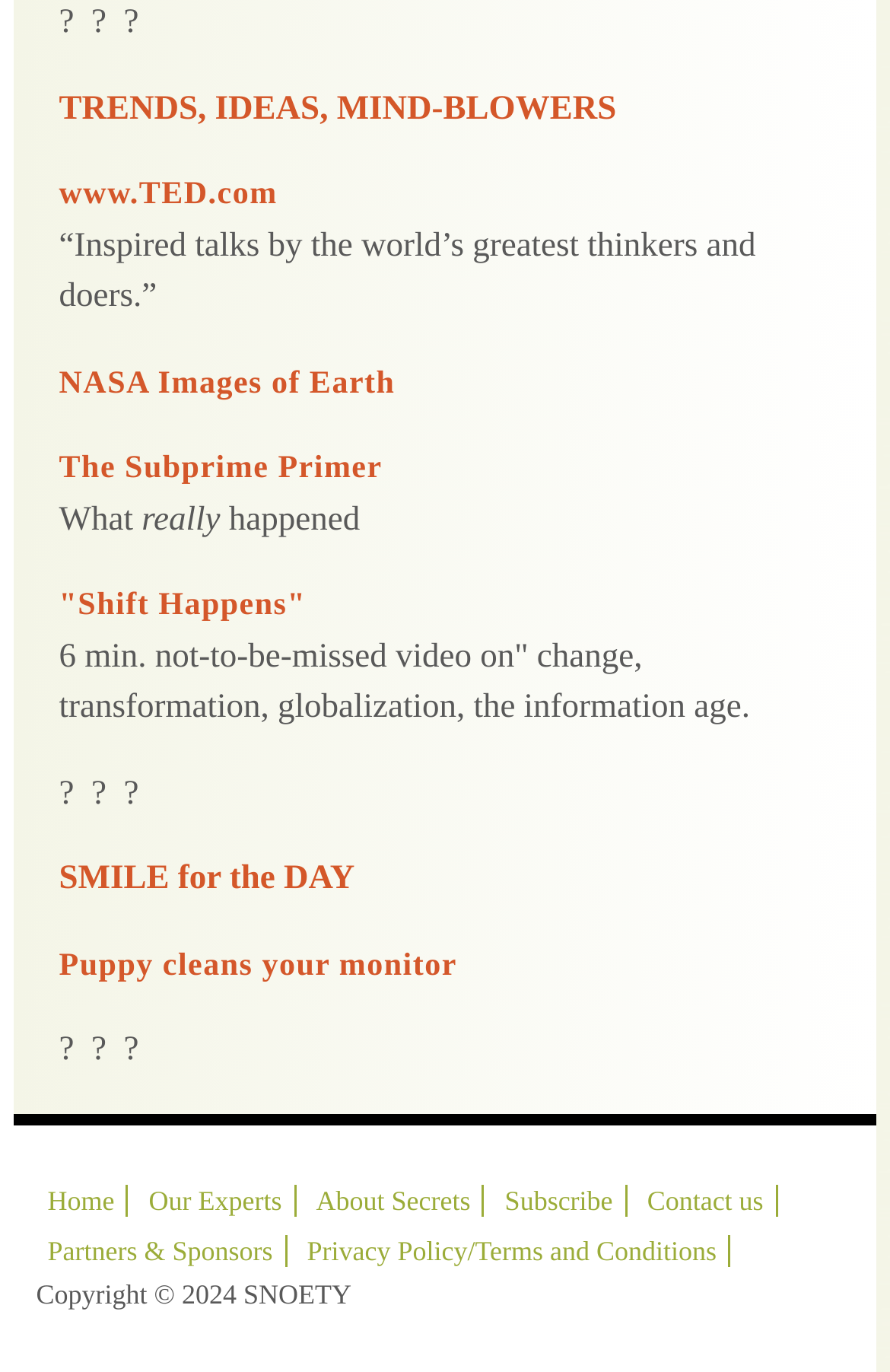Please identify the bounding box coordinates of the clickable element to fulfill the following instruction: "Visit TED website". The coordinates should be four float numbers between 0 and 1, i.e., [left, top, right, bottom].

[0.066, 0.13, 0.312, 0.155]